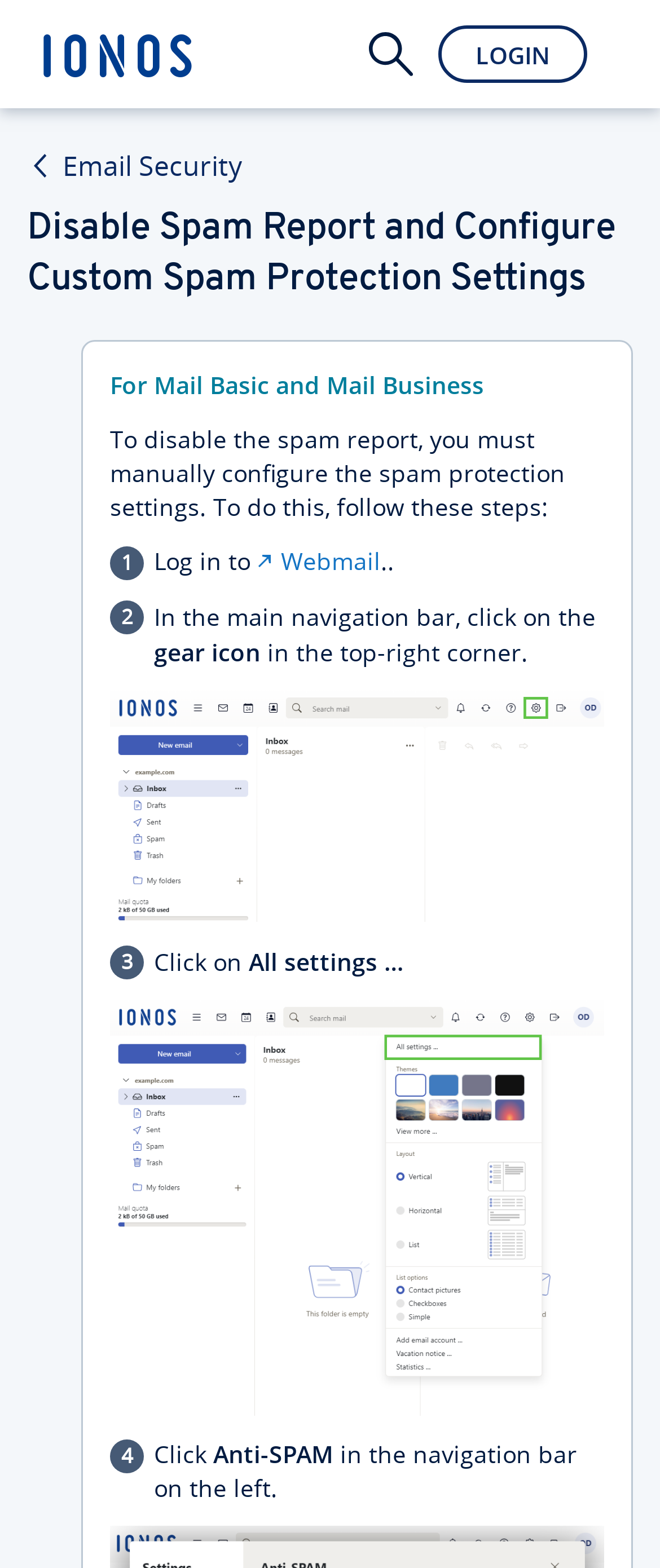Please locate the UI element described by "Webmail" and provide its bounding box coordinates.

[0.39, 0.347, 0.577, 0.368]